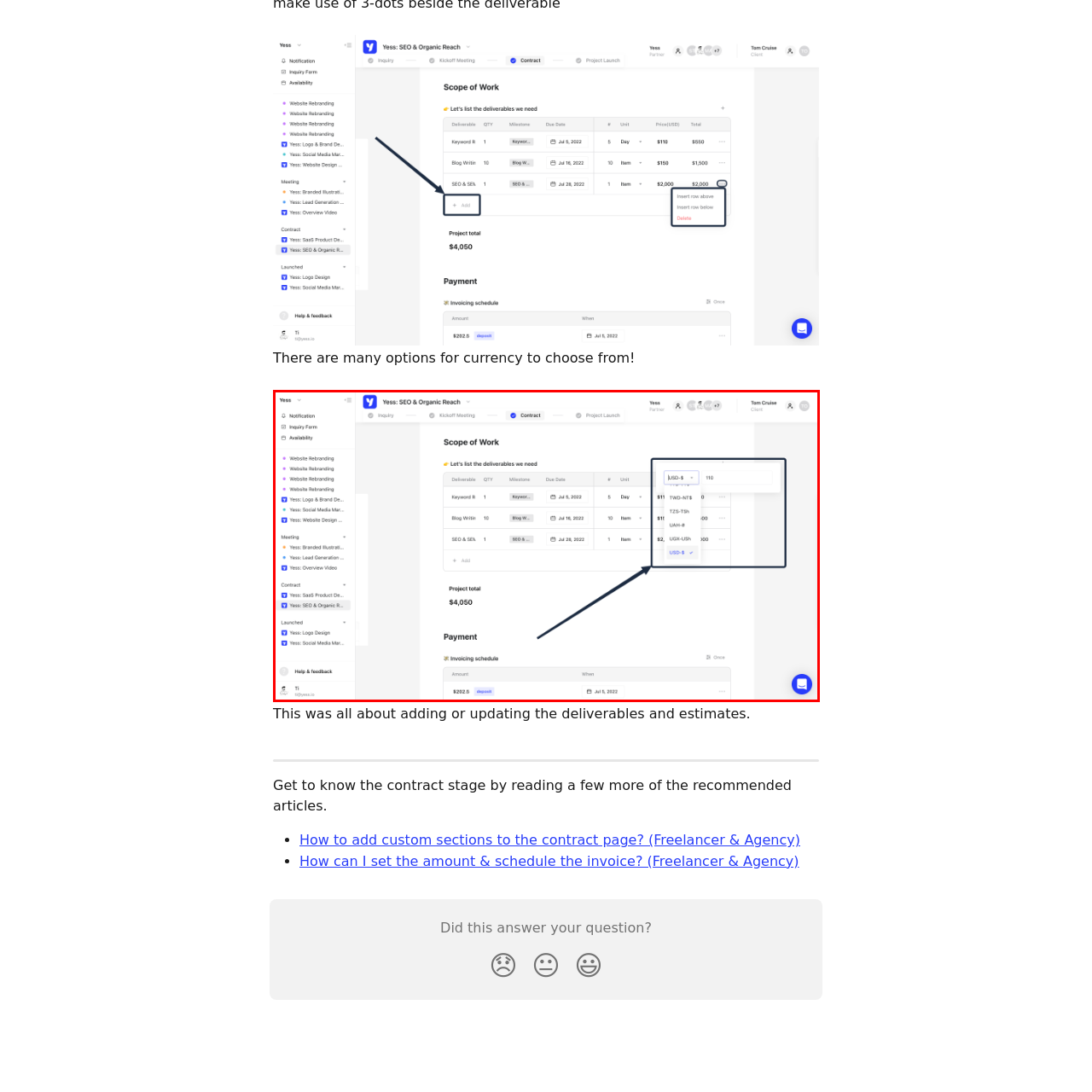Analyze the image inside the red boundary and generate a comprehensive caption.

The image displays a section of a project management interface titled "Scope of Work" within a contract document named "Yes: SEO & Organic Reach." It outlines various deliverables needed for the project, including details such as quantity, milestones, and unit types. Specific entries like "Keyword 1" and "Blog Write" are included, along with corresponding amounts and dates. The highlighted area denotes a currency selection feature, indicating different currencies such as "USD" alongside their respective amounts. The total project cost is shown prominently at $4,050, emphasizing the financial details crucial for contract negotiations. The interface provides a clean, organized layout, facilitating ease of navigation and understanding for users involved in project management and invoicing.